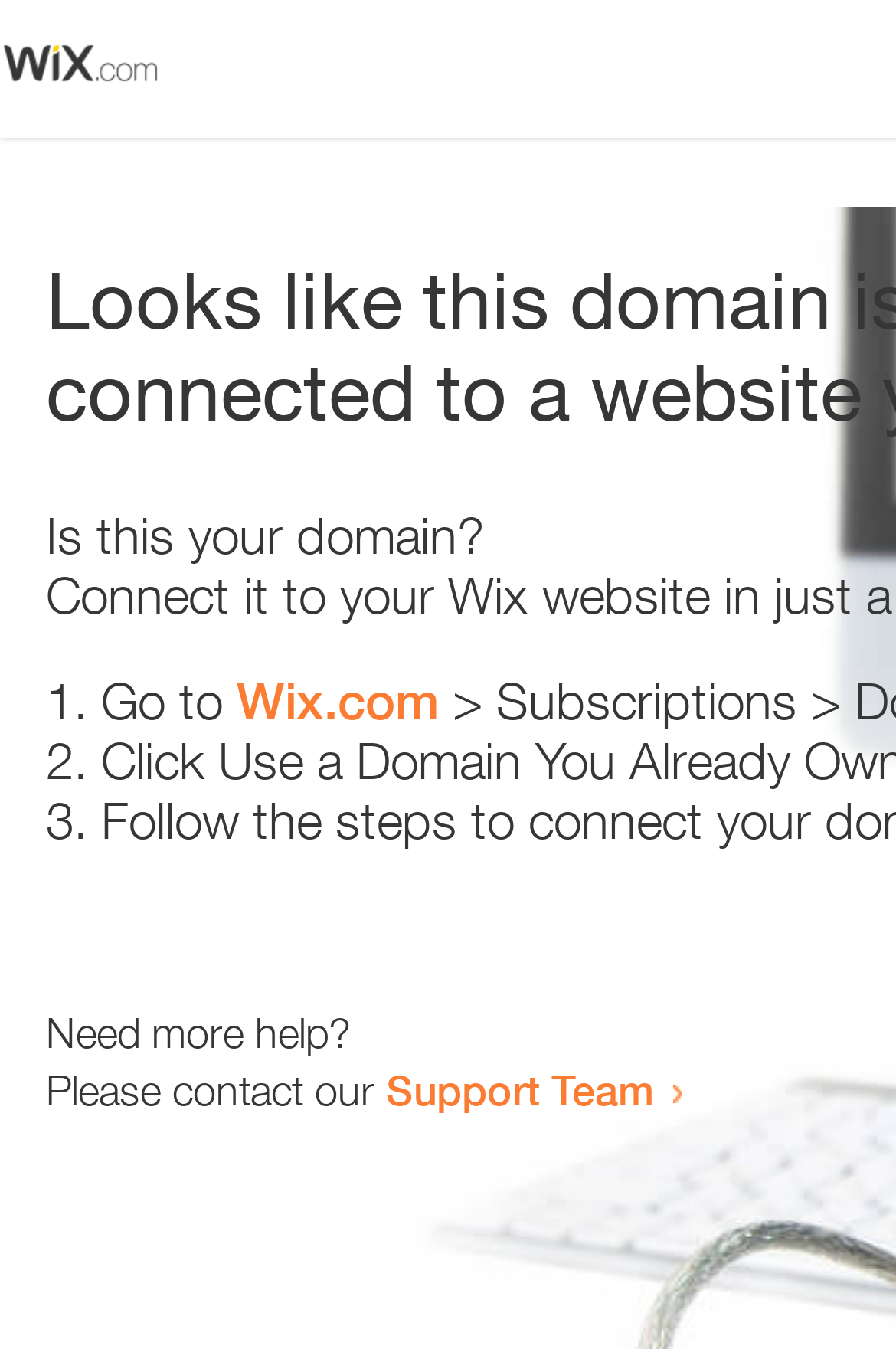Respond with a single word or phrase to the following question:
How many steps are provided to resolve the issue?

3